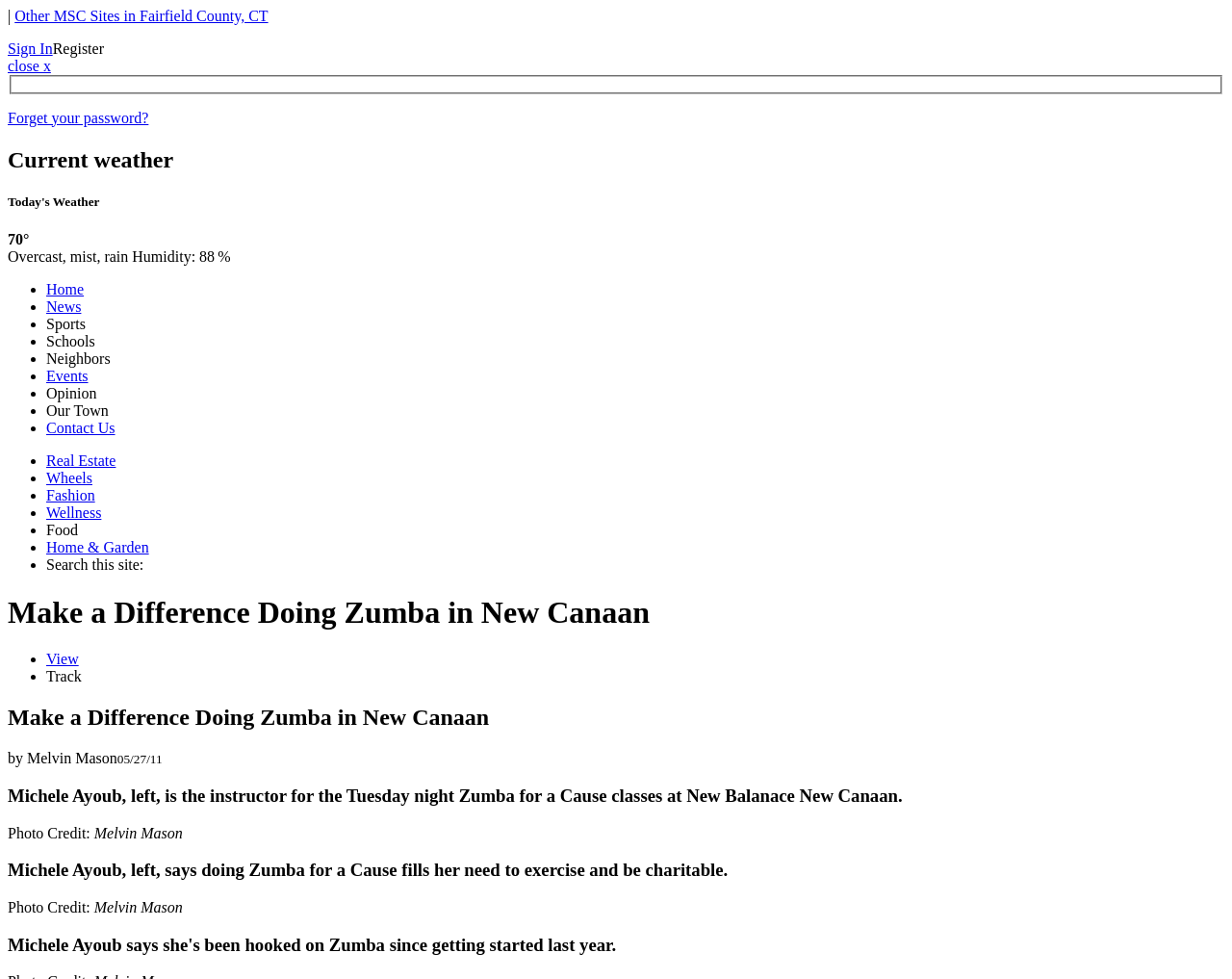Who took the photo?
Using the image as a reference, answer the question in detail.

I found the photo credit information at the bottom of the page, next to the photo. The photo was taken by Melvin Mason.